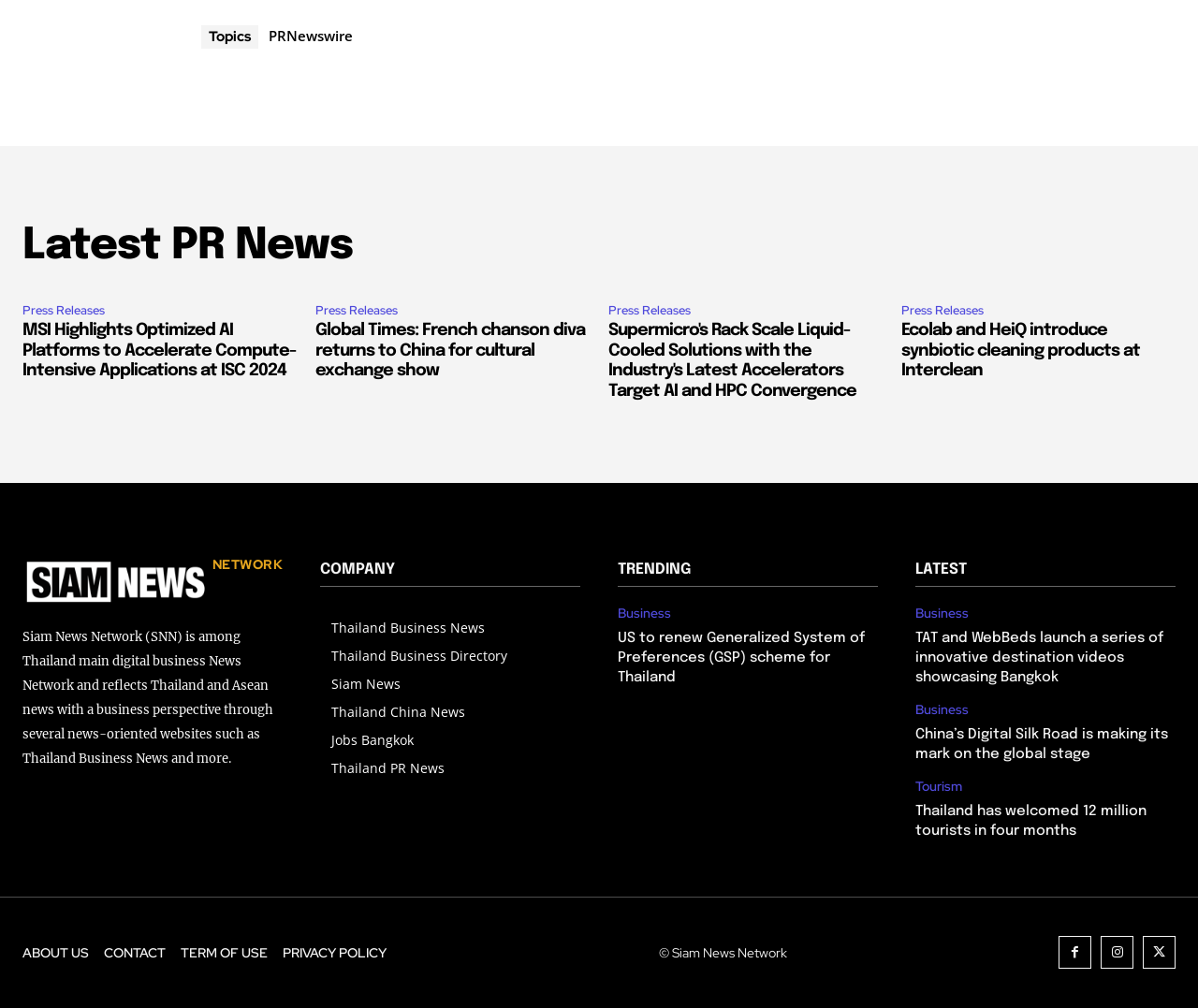Bounding box coordinates are specified in the format (top-left x, top-left y, bottom-right x, bottom-right y). All values are floating point numbers bounded between 0 and 1. Please provide the bounding box coordinate of the region this sentence describes: Thailand Business News

[0.277, 0.609, 0.484, 0.637]